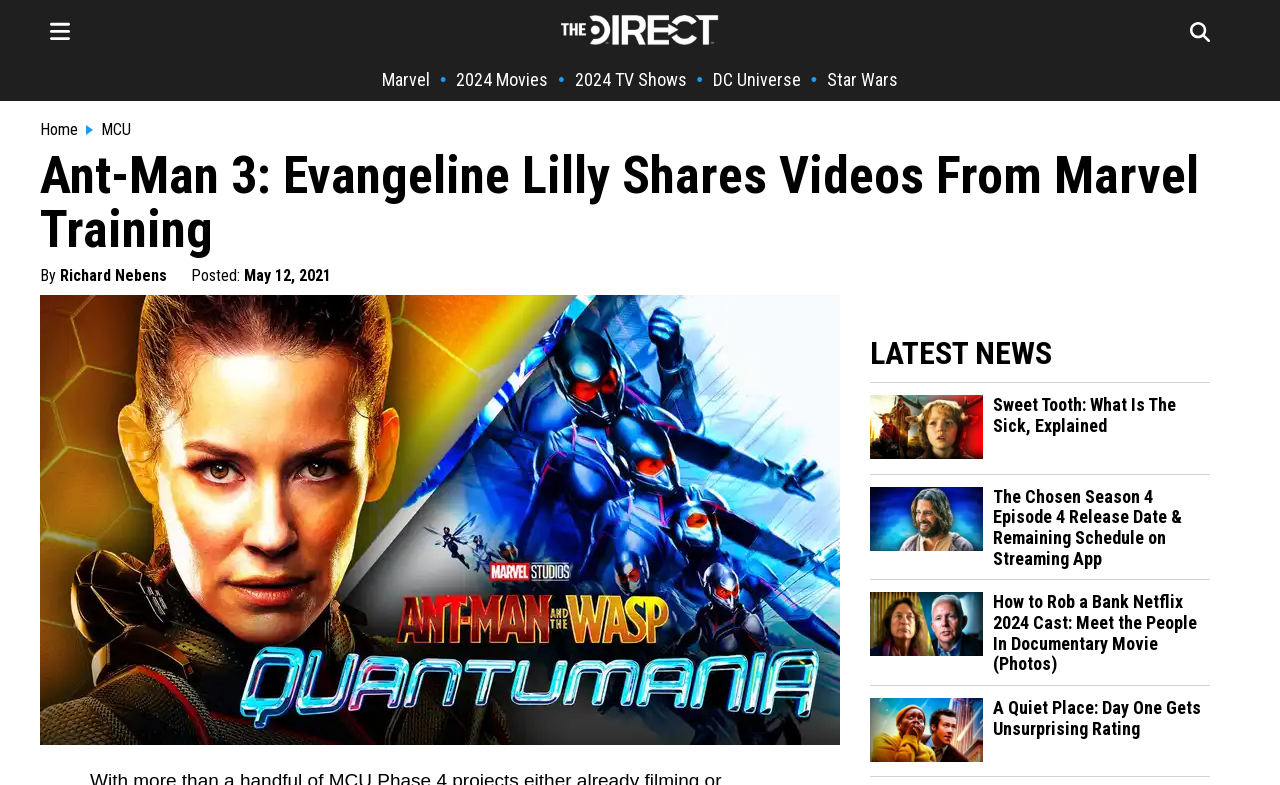Please mark the clickable region by giving the bounding box coordinates needed to complete this instruction: "Read the latest news about Sweet Tooth".

[0.68, 0.567, 0.768, 0.589]